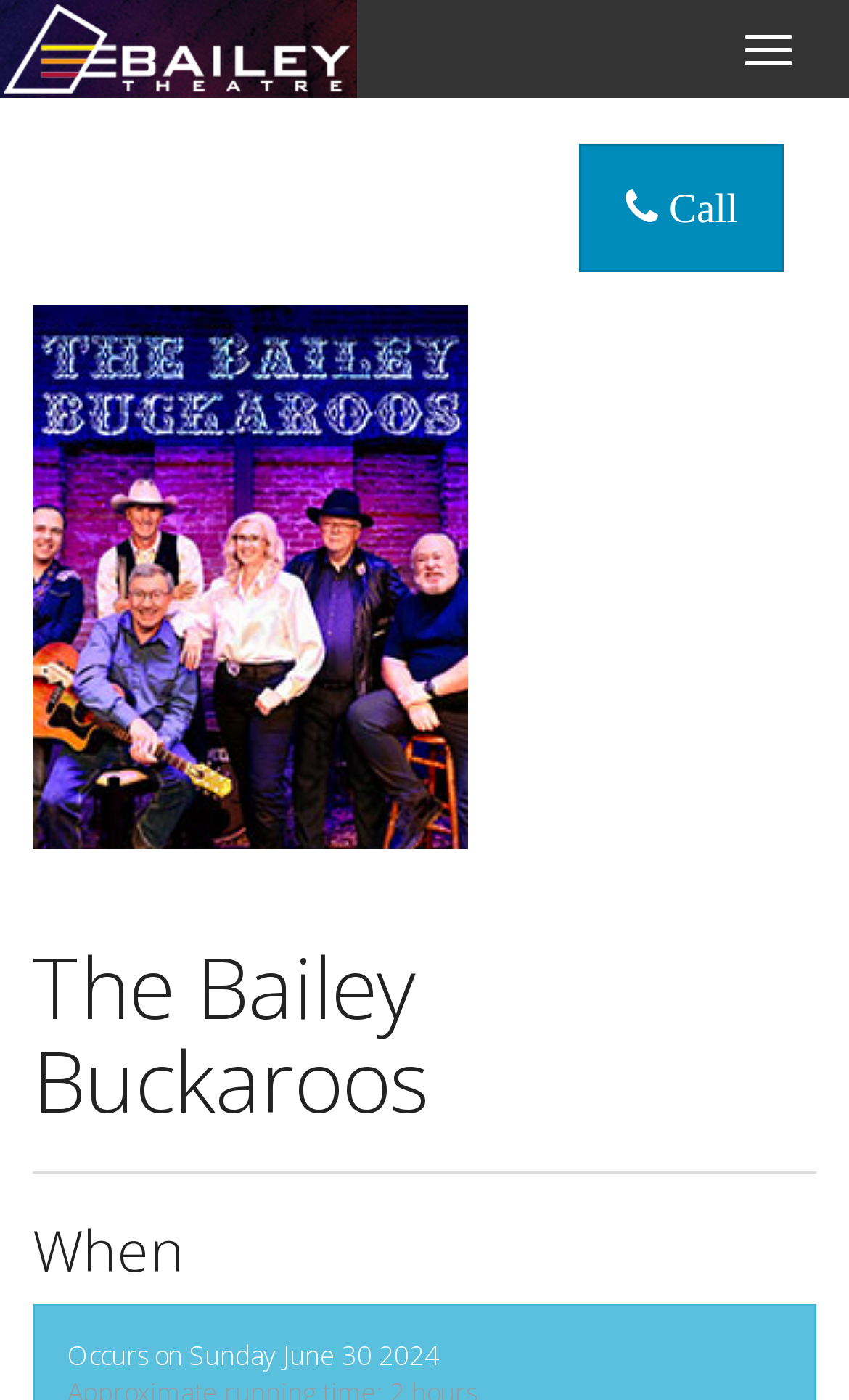Utilize the details in the image to give a detailed response to the question: What is the phone number?

The phone number is not explicitly provided, but there is a link with the text ' Call' which suggests that it is a clickable element to make a call, but the actual phone number is not provided.